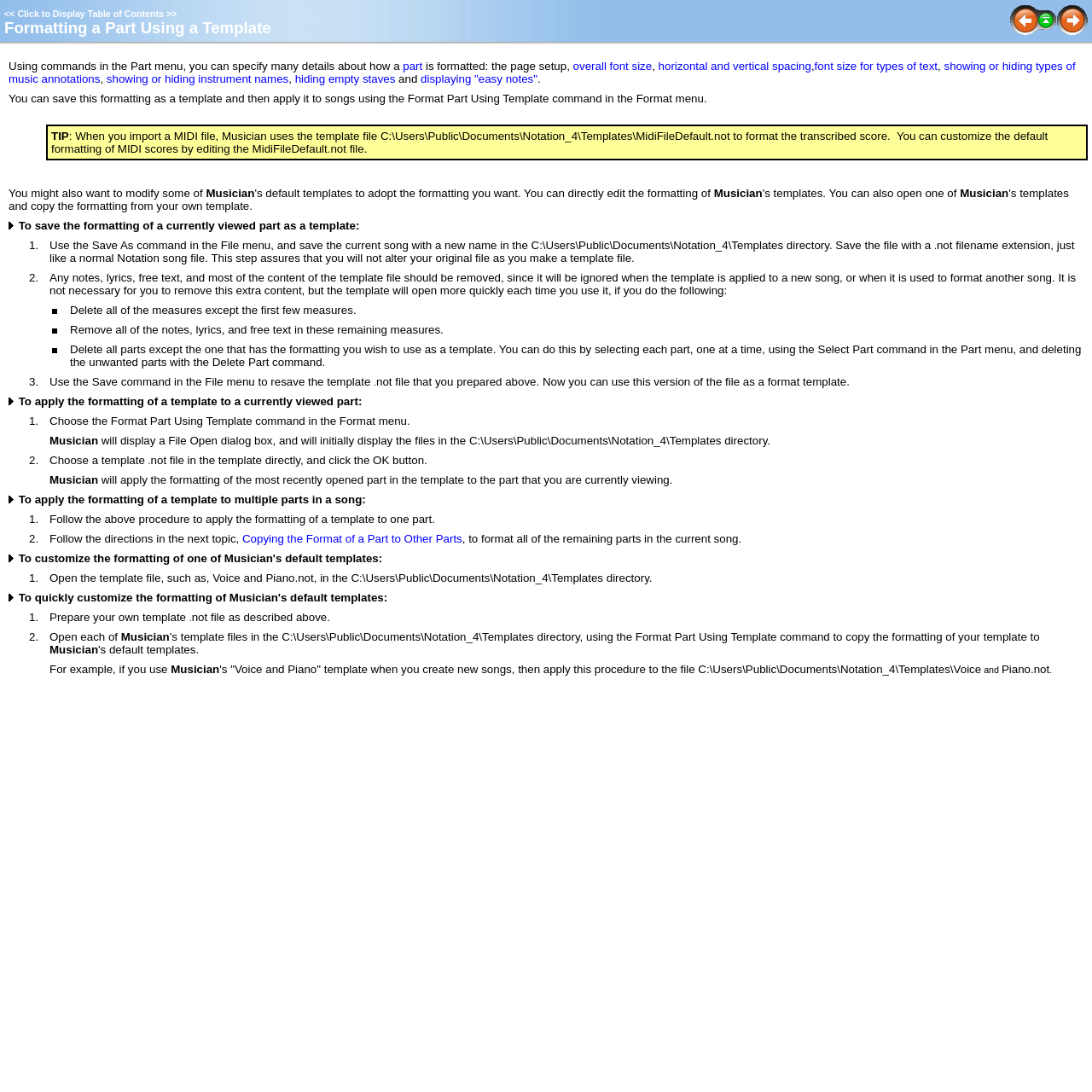What should be removed from a template file?
Using the image, answer in one word or phrase.

Notes, lyrics, and free text